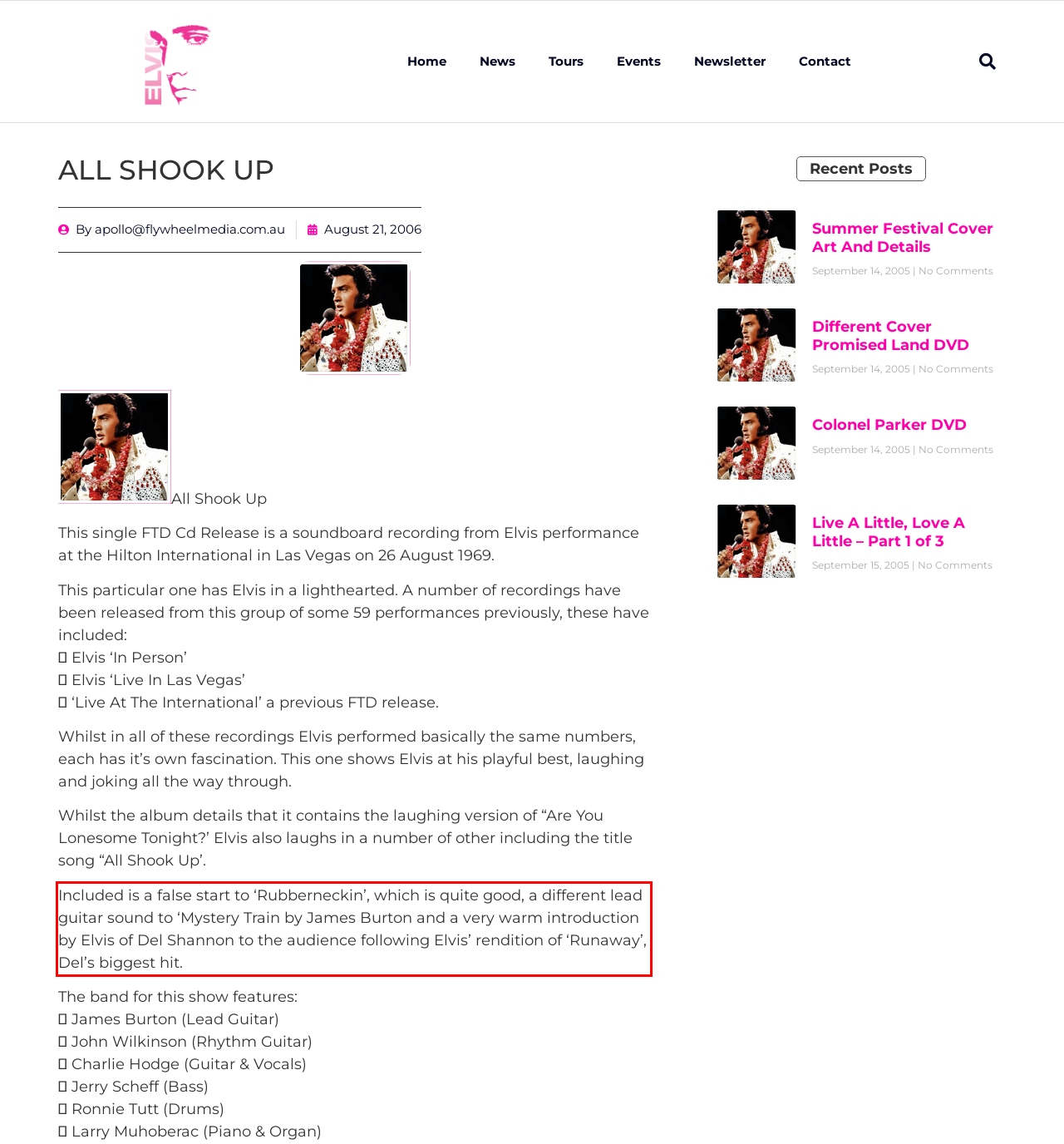Examine the screenshot of the webpage, locate the red bounding box, and generate the text contained within it.

Included is a false start to ‘Rubberneckin’, which is quite good, a different lead guitar sound to ‘Mystery Train by James Burton and a very warm introduction by Elvis of Del Shannon to the audience following Elvis’ rendition of ‘Runaway’, Del’s biggest hit.